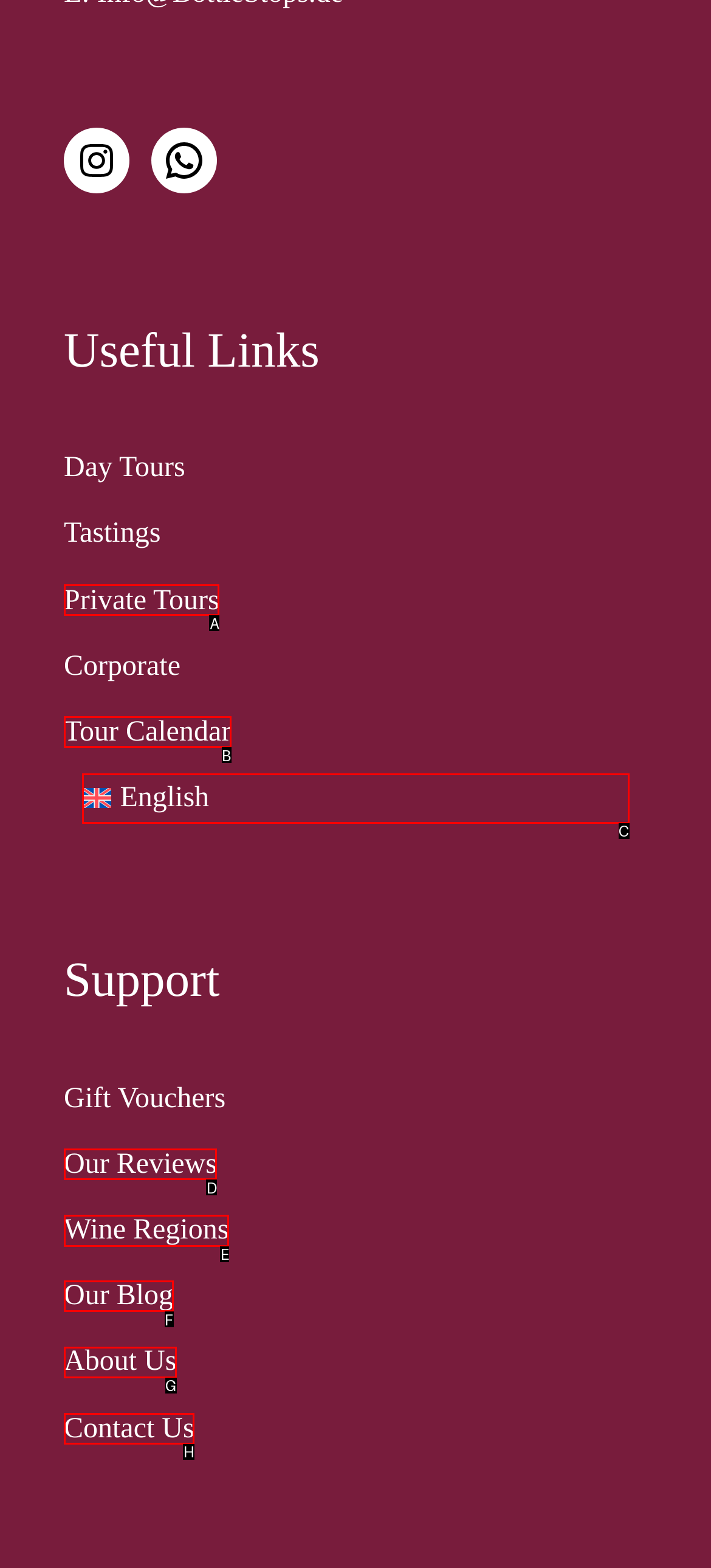Specify which UI element should be clicked to accomplish the task: Learn about Wine Regions. Answer with the letter of the correct choice.

E